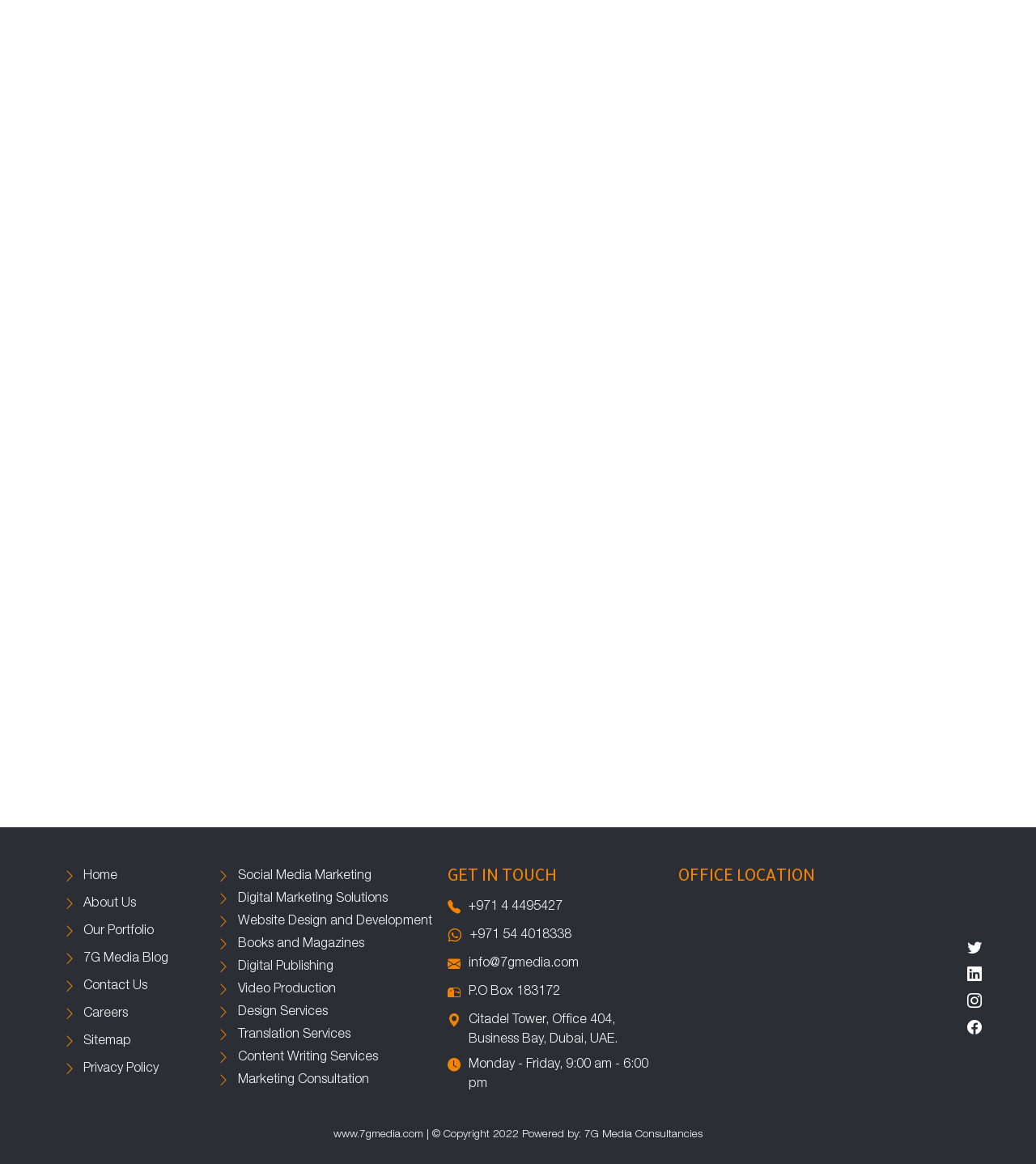What is the purpose of this website?
Refer to the image and give a detailed response to the question.

Based on the various links and headings on the webpage, such as 'Digital Marketing Solutions', 'Website Design and Development', 'Social Media Marketing', and 'Content Writing Services', it can be inferred that the purpose of this website is to provide digital marketing solutions and related services.